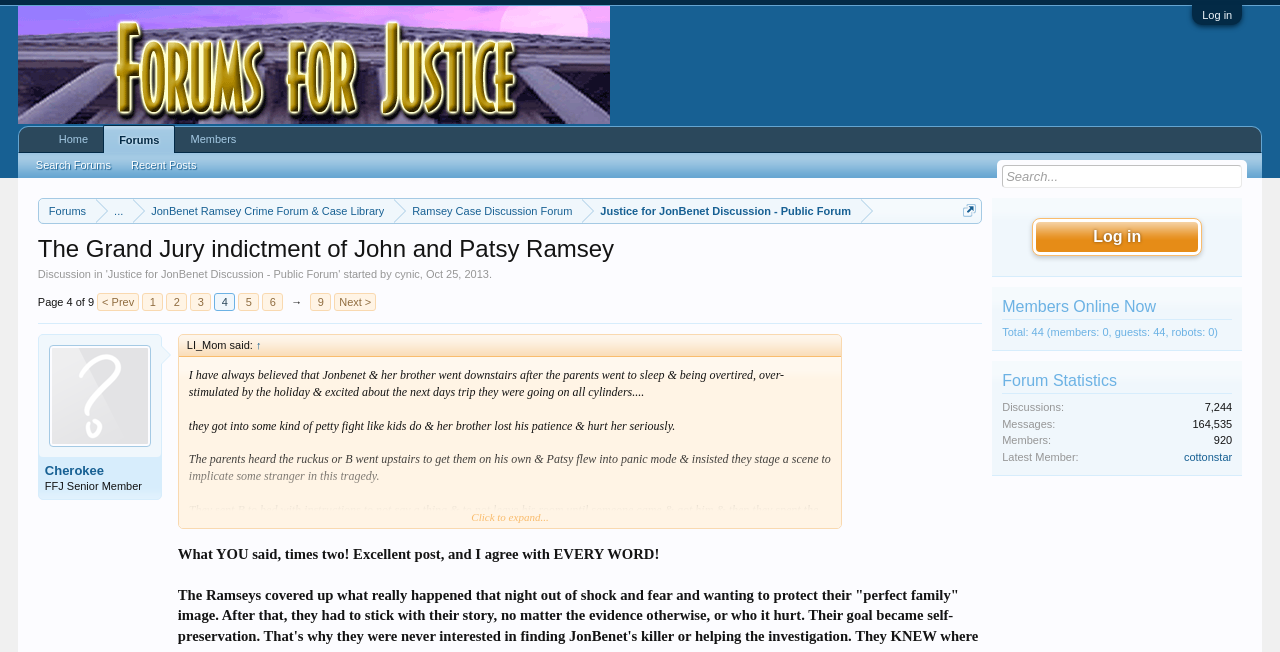How many quotes are in the article?
Using the image, answer in one word or phrase.

3